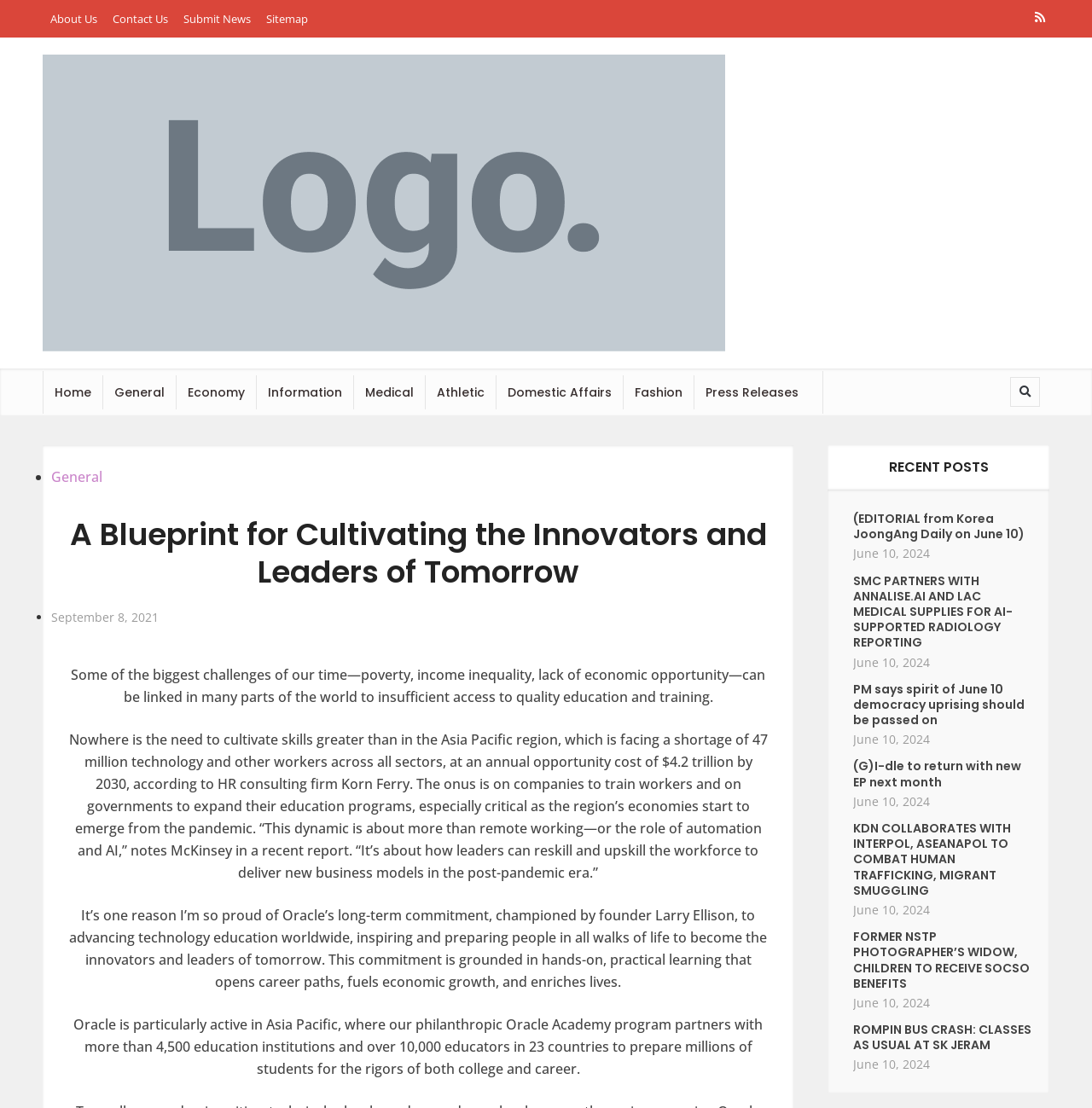What is the name of the program that partners with education institutions?
Carefully examine the image and provide a detailed answer to the question.

I found the answer by reading the text that mentions Oracle's commitment to advancing technology education worldwide, and then I saw the specific program mentioned as Oracle Academy, which partners with more than 4,500 education institutions and over 10,000 educators in 23 countries.